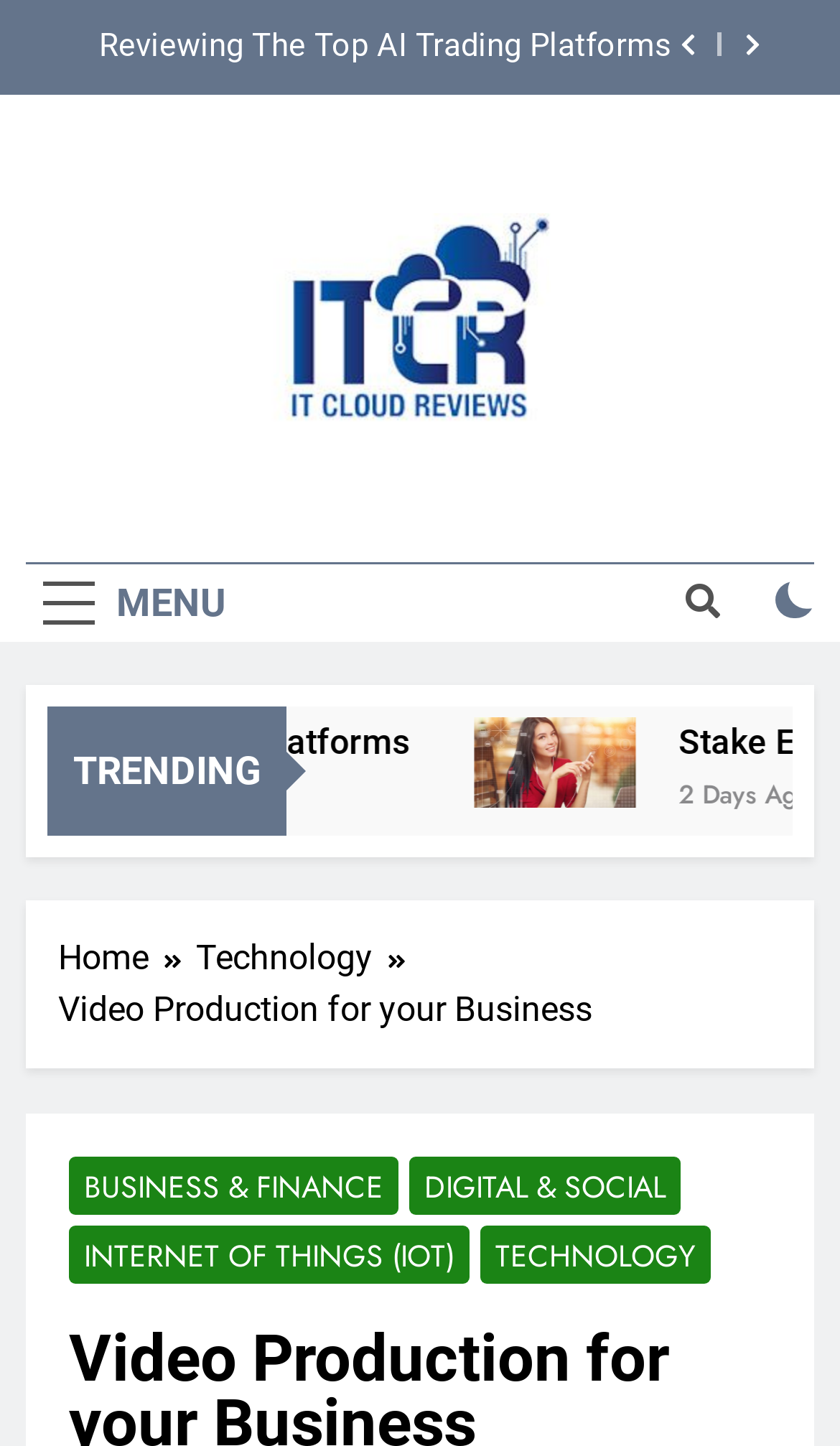What is the purpose of the button with the '' icon?
Using the image, answer in one word or phrase.

Unknown